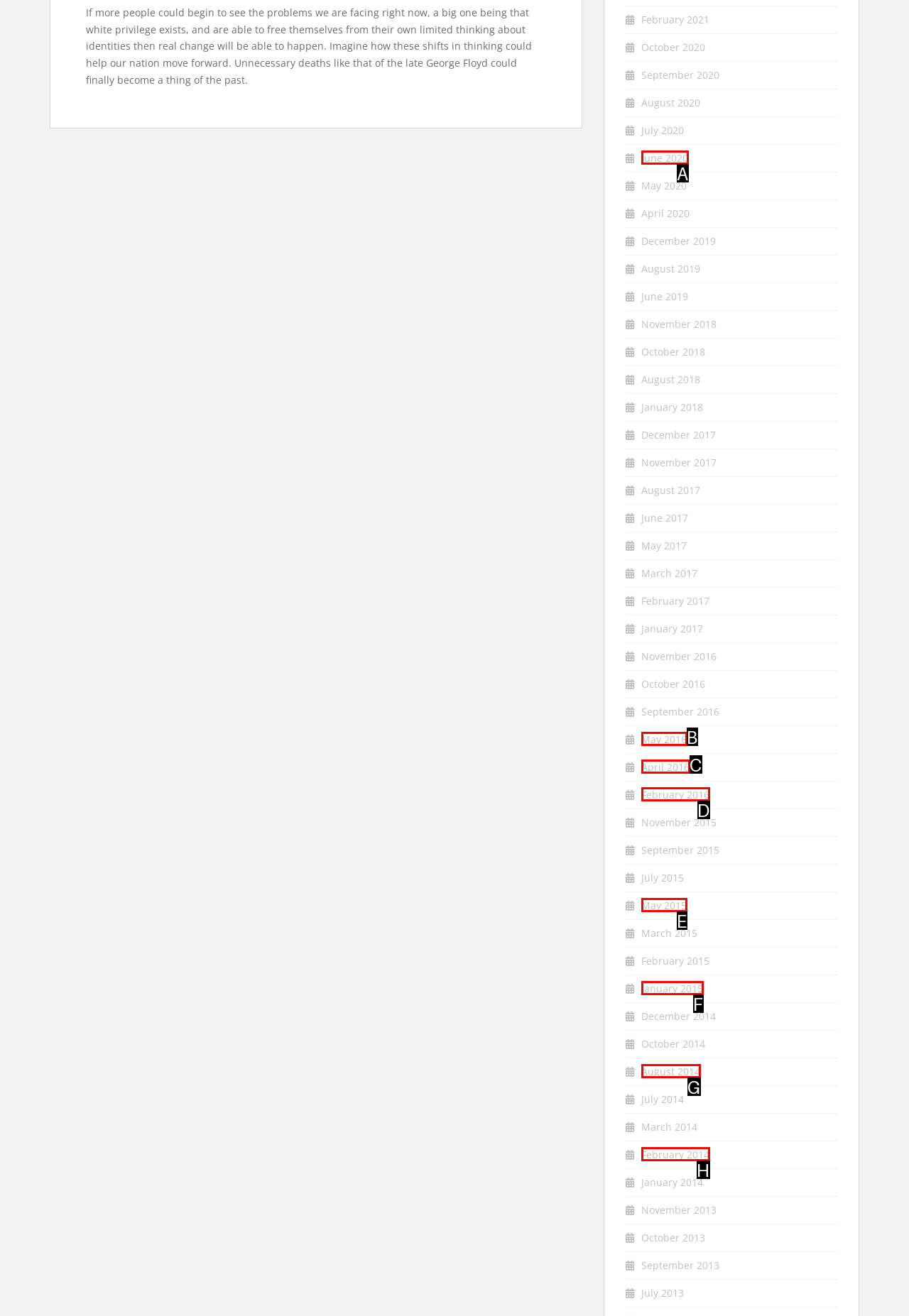Choose the HTML element that best fits the given description: May 2016. Answer by stating the letter of the option.

B